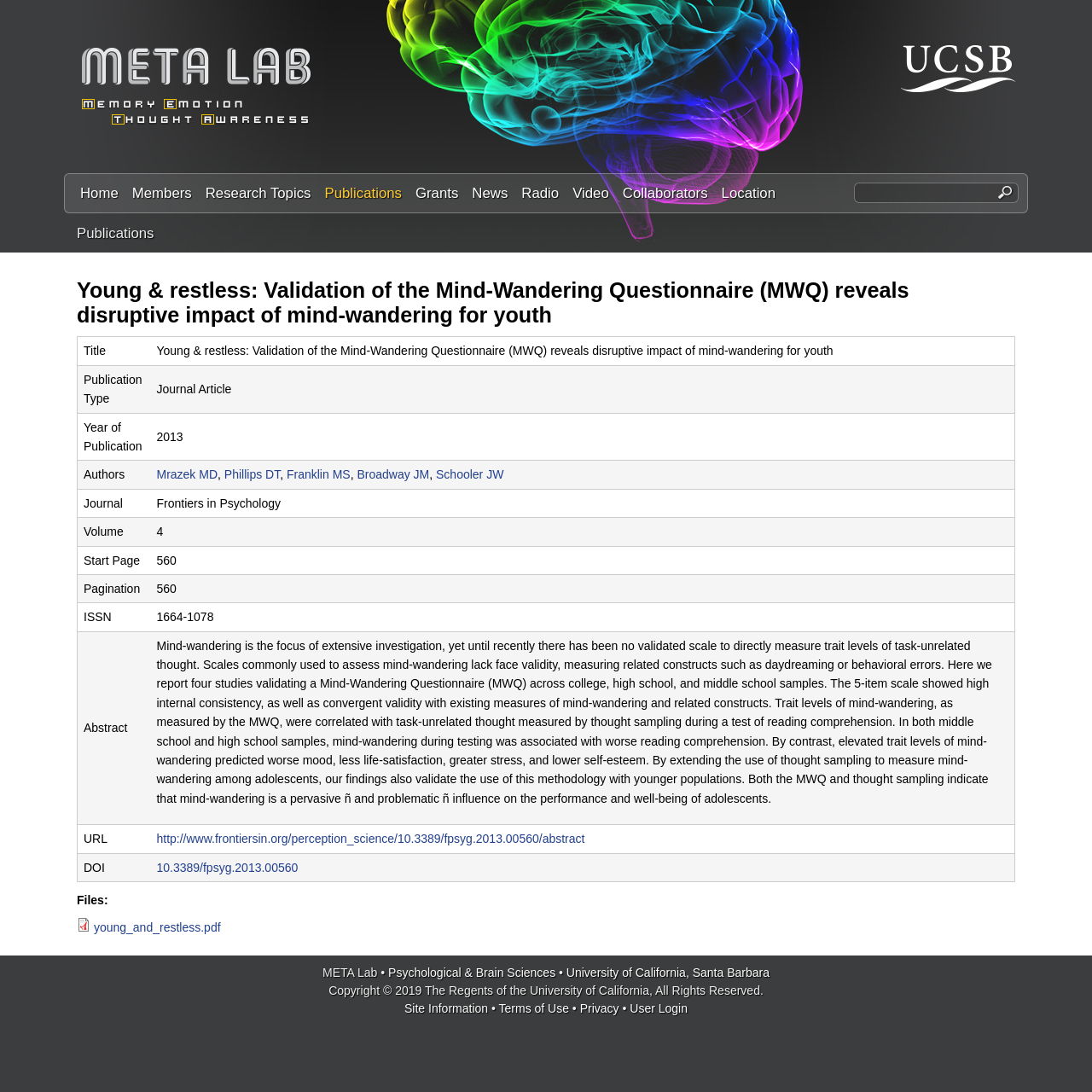What is the name of the lab?
Based on the image, answer the question with as much detail as possible.

The name of the lab can be found in the top-left corner of the webpage, where it says 'META Lab | Psychological & Brain Sciences | UC Santa Barbara'.